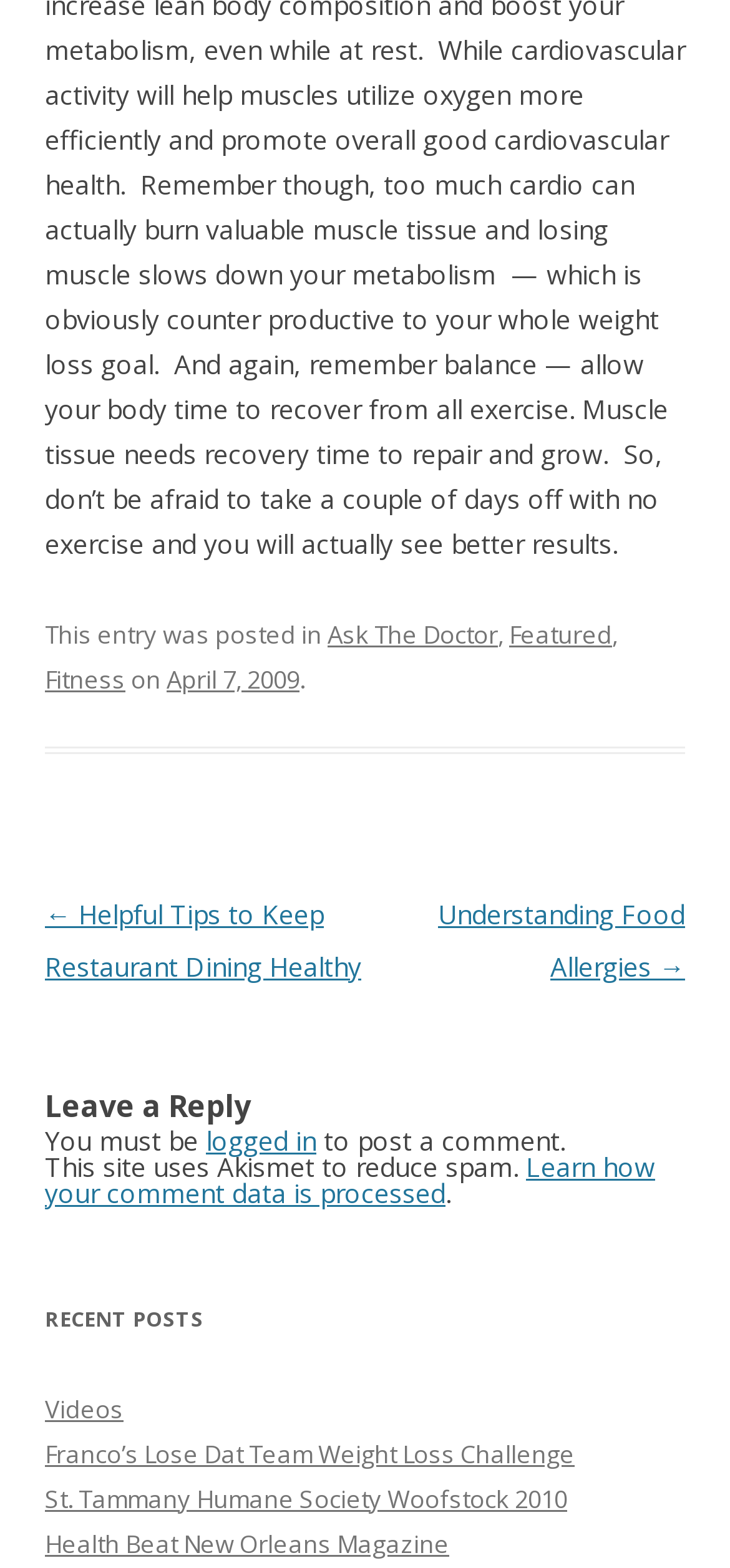What is required to post a comment?
Refer to the image and respond with a one-word or short-phrase answer.

Login